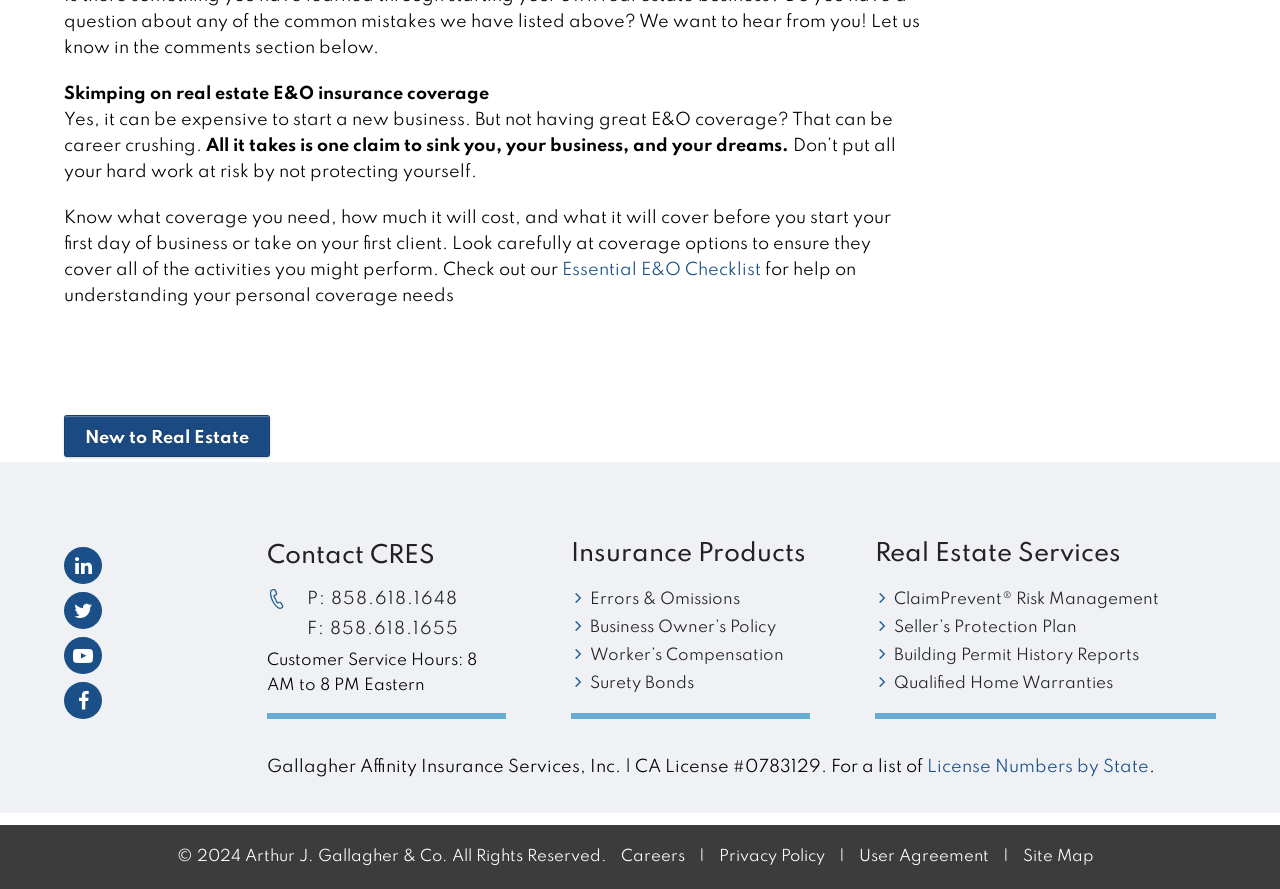What is the main topic of this webpage?
Answer the question based on the image using a single word or a brief phrase.

Real Estate E&O Insurance